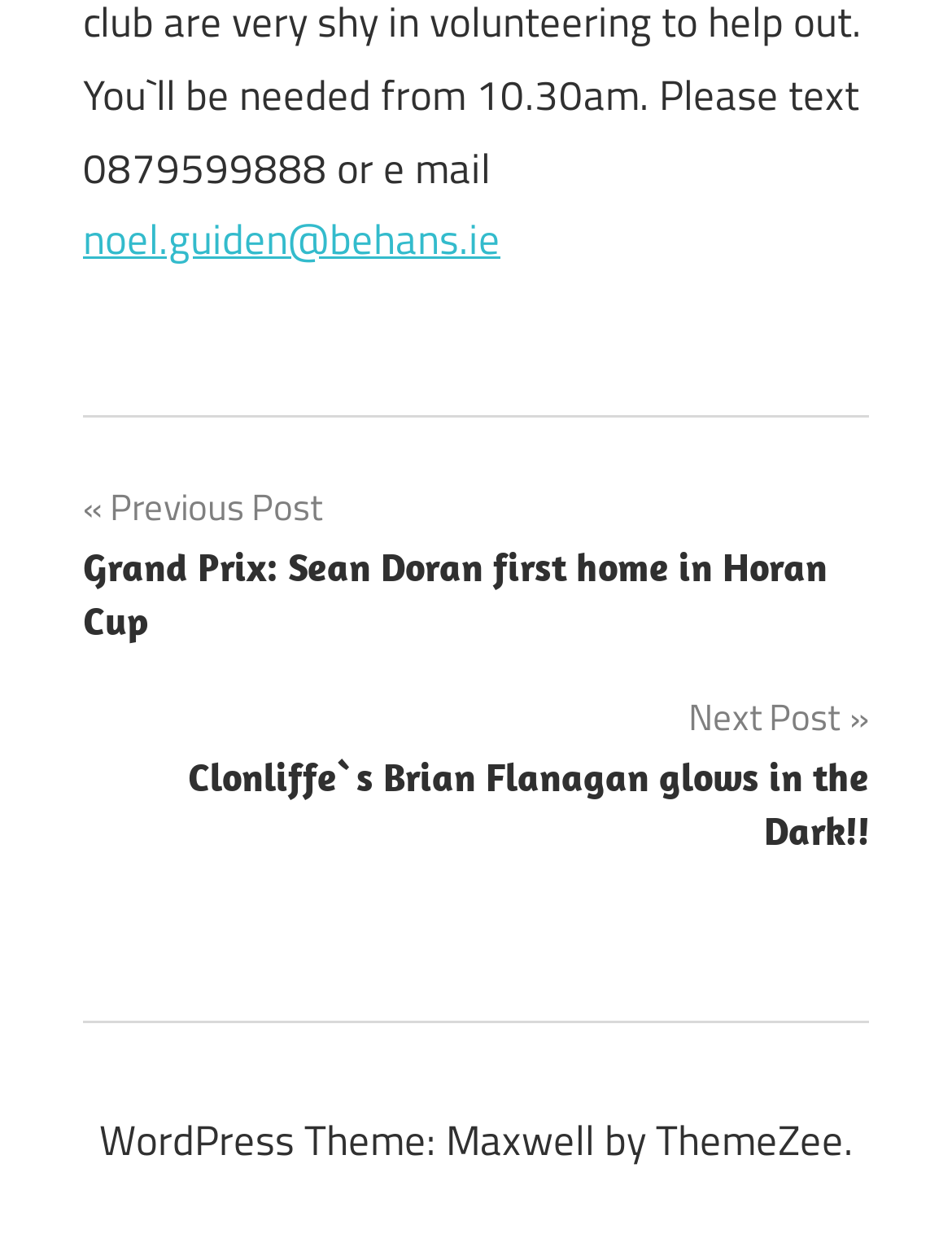Please examine the image and provide a detailed answer to the question: What is the title of the next post?

The title of the next post can be found in the navigation link 'Next Post» Clonliffe`s Brian Flanagan glows in the Dark!!'', which is located in the footer section of the webpage.